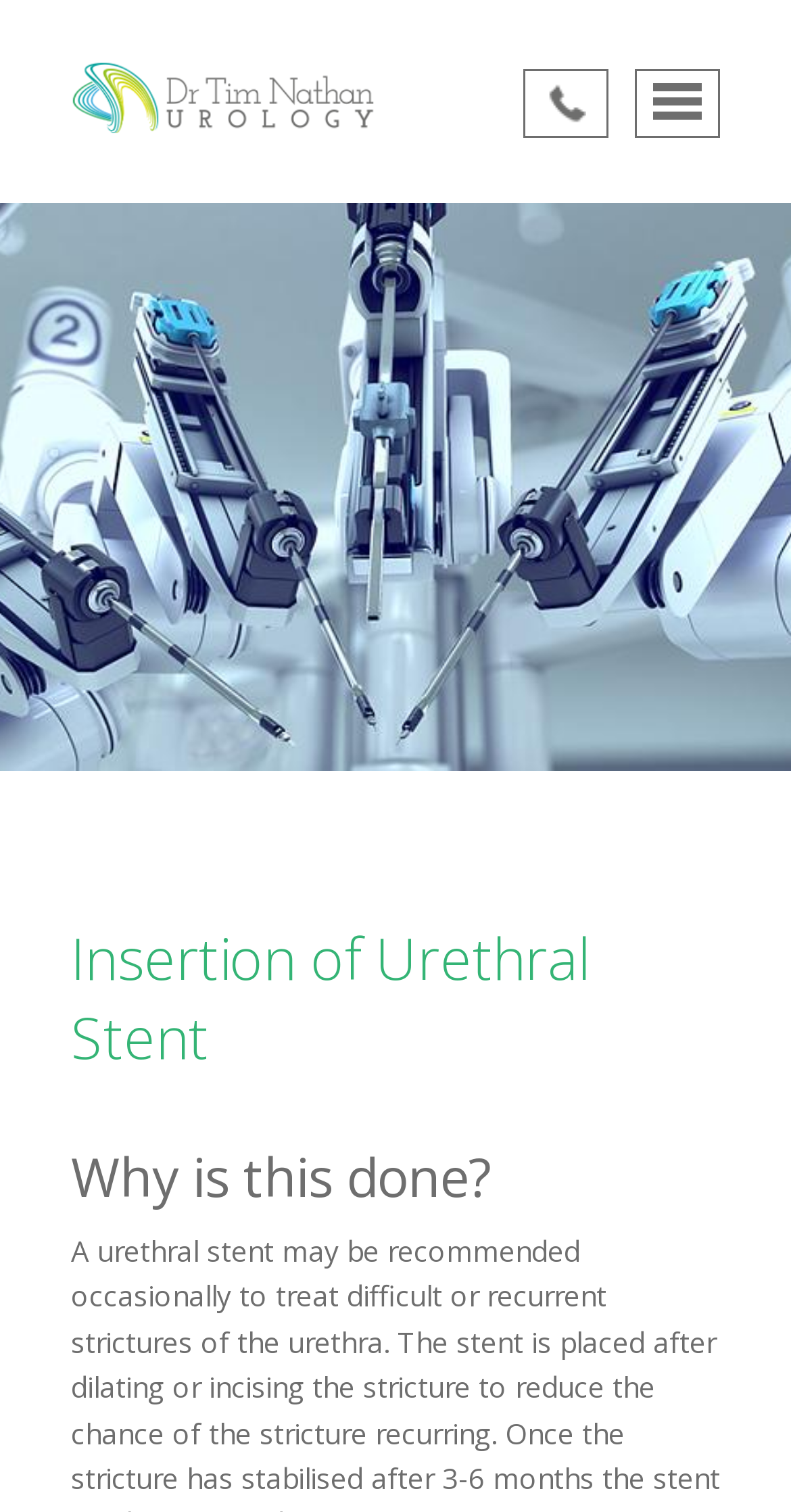What is the purpose of a urethral stent?
Please respond to the question with a detailed and thorough explanation.

Based on the webpage content, a urethral stent is recommended to treat difficult or recurrent strictures of the urethra, which implies that the purpose of a urethral stent is to treat strictures.